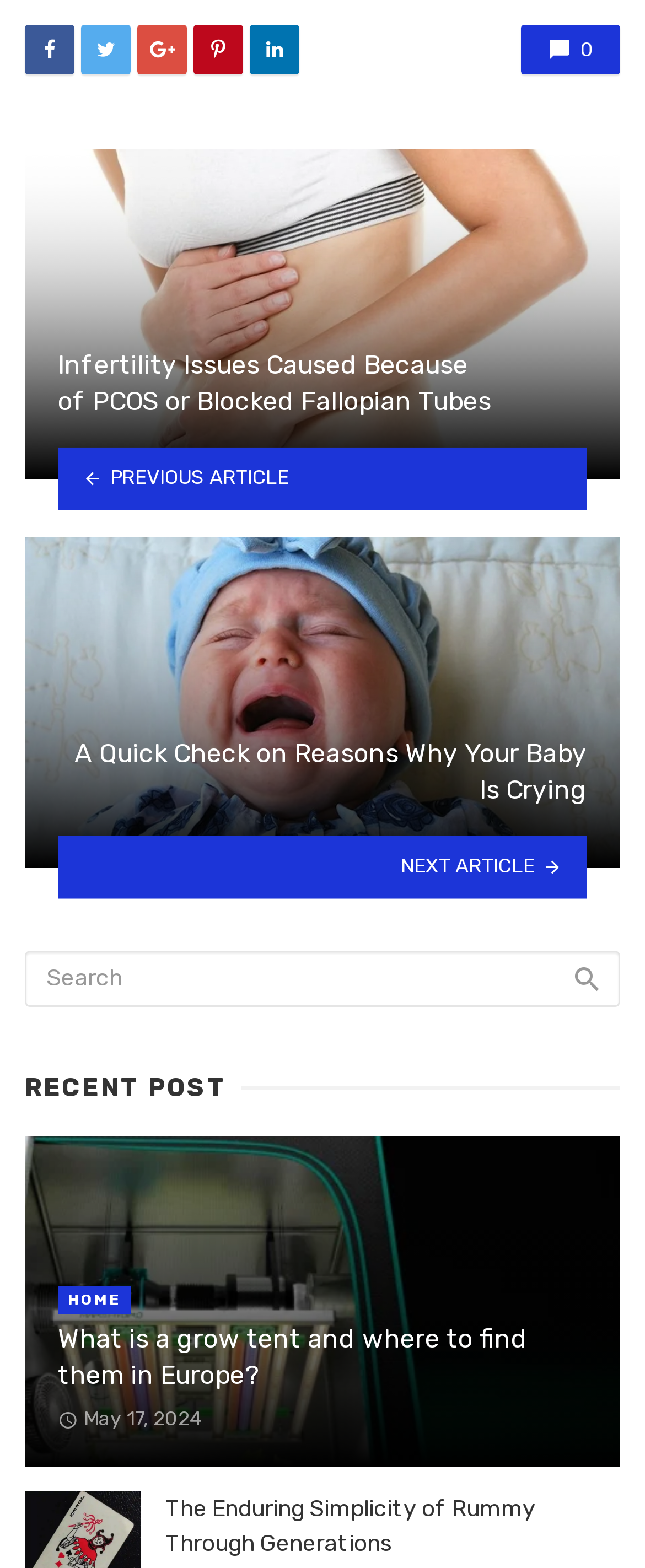What is the topic of the first article?
Answer with a single word or phrase, using the screenshot for reference.

Infertility Issues